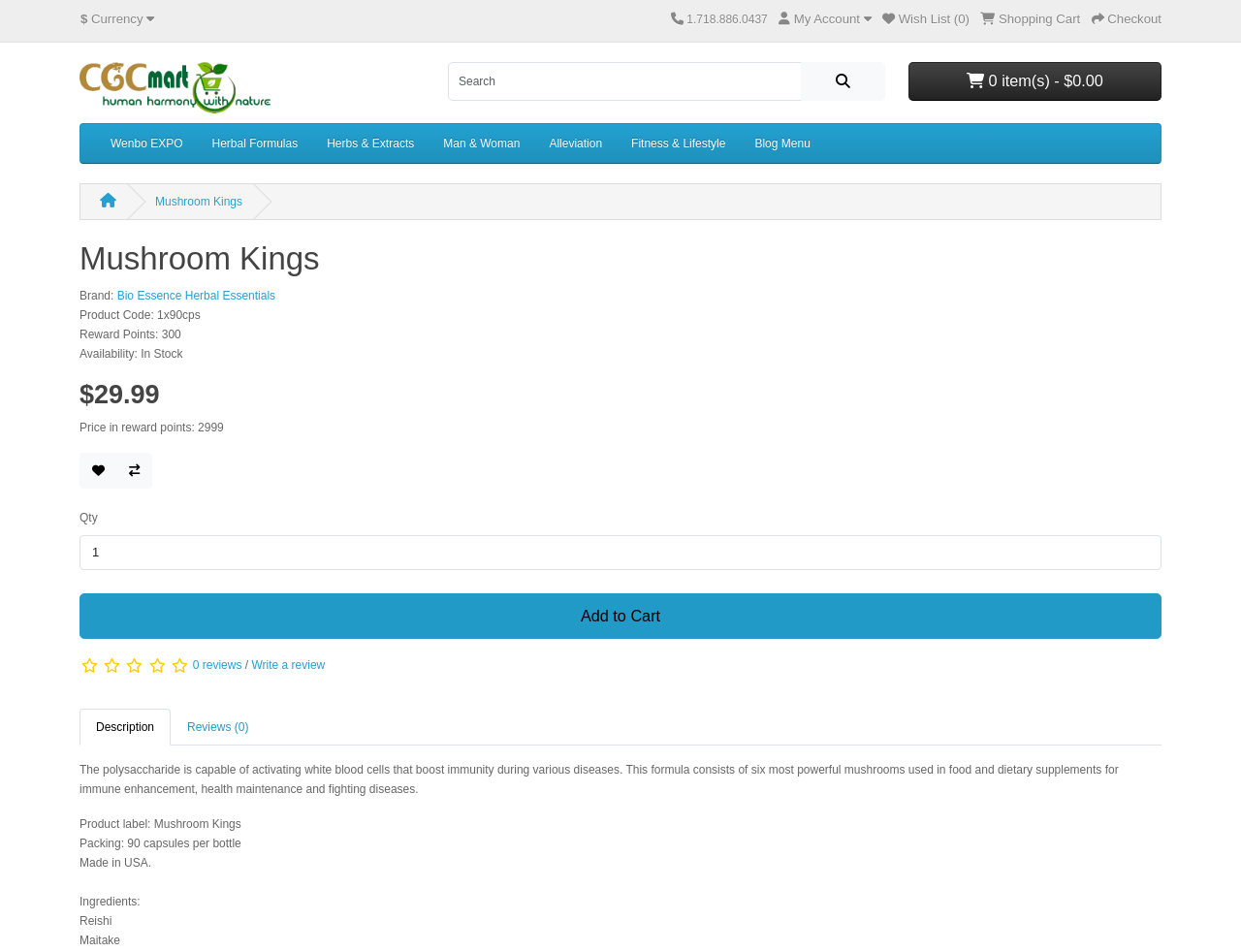How many capsules are in a bottle?
Give a thorough and detailed response to the question.

I found the packing information in the product description section. The text 'Packing: 90 capsules per bottle' indicates that there are 90 capsules in a bottle.